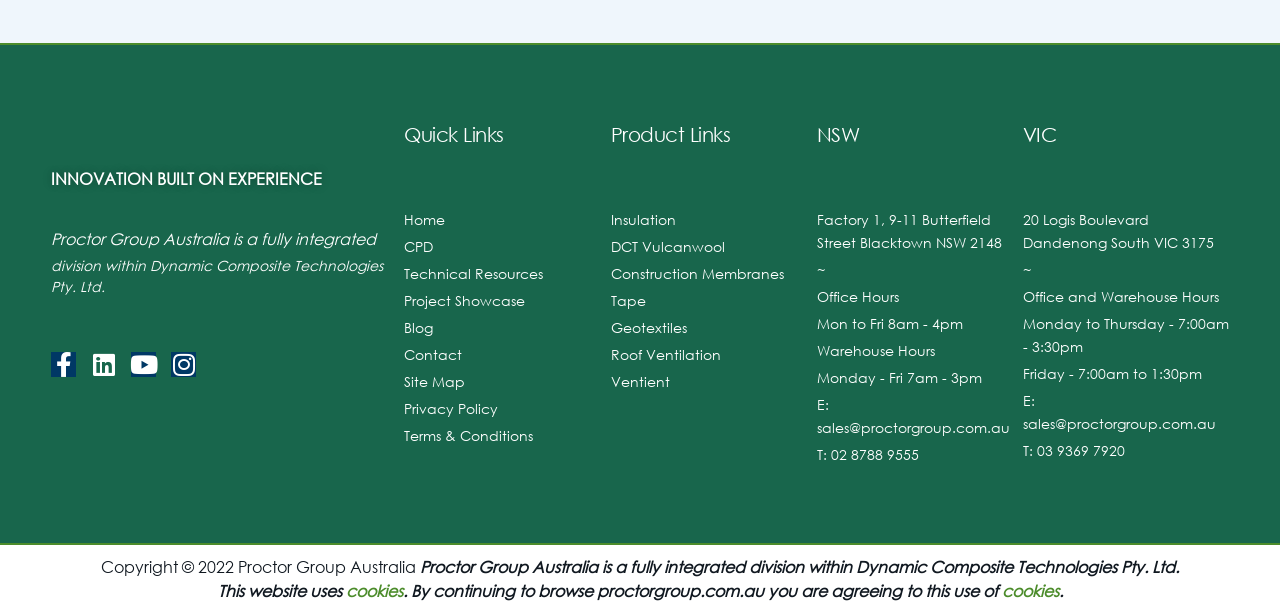Given the element description: "parent_node: About Us", predict the bounding box coordinates of the UI element it refers to, using four float numbers between 0 and 1, i.e., [left, top, right, bottom].

None